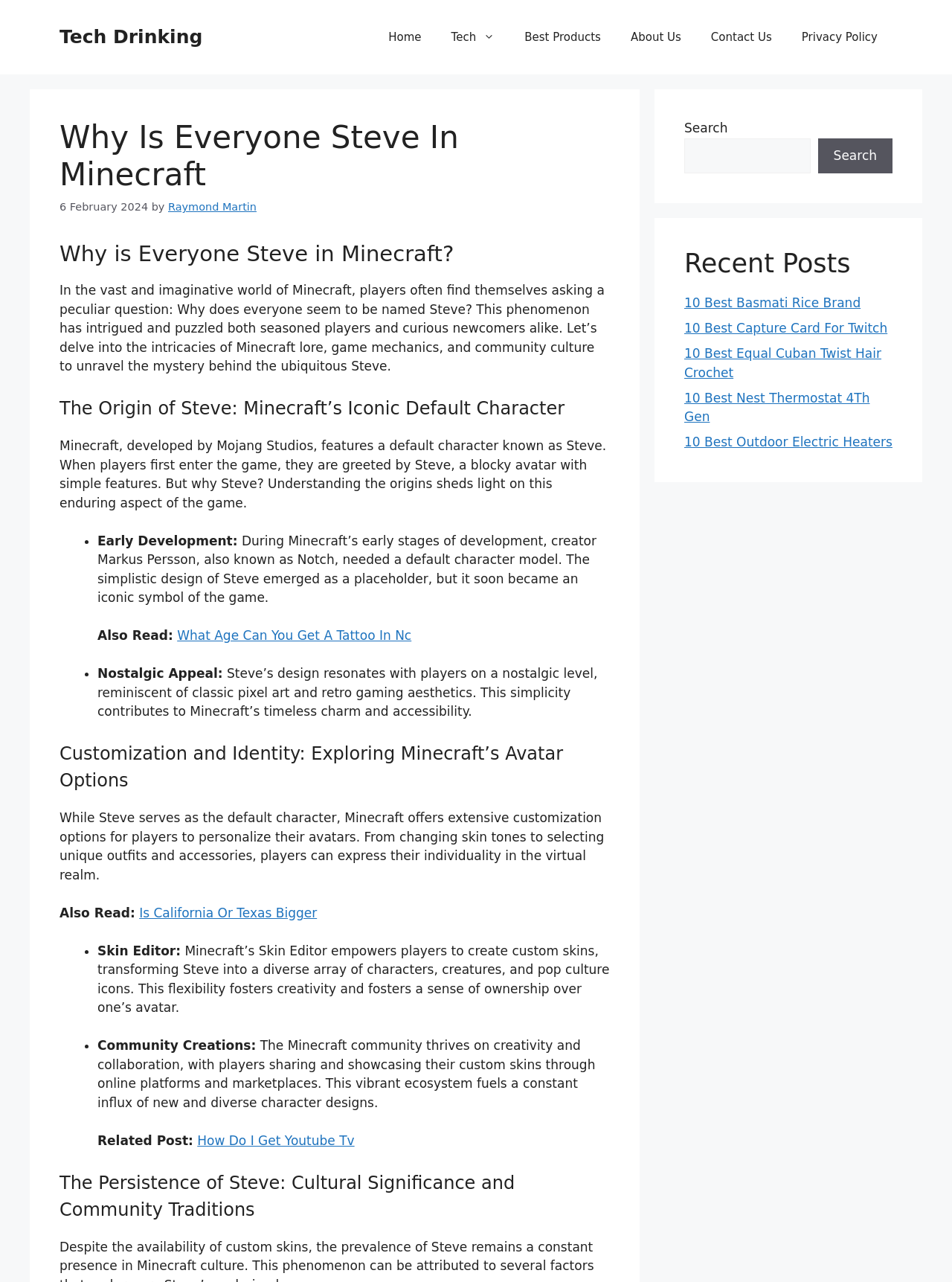Locate the bounding box coordinates of the clickable area to execute the instruction: "Search for something". Provide the coordinates as four float numbers between 0 and 1, represented as [left, top, right, bottom].

[0.719, 0.108, 0.851, 0.135]